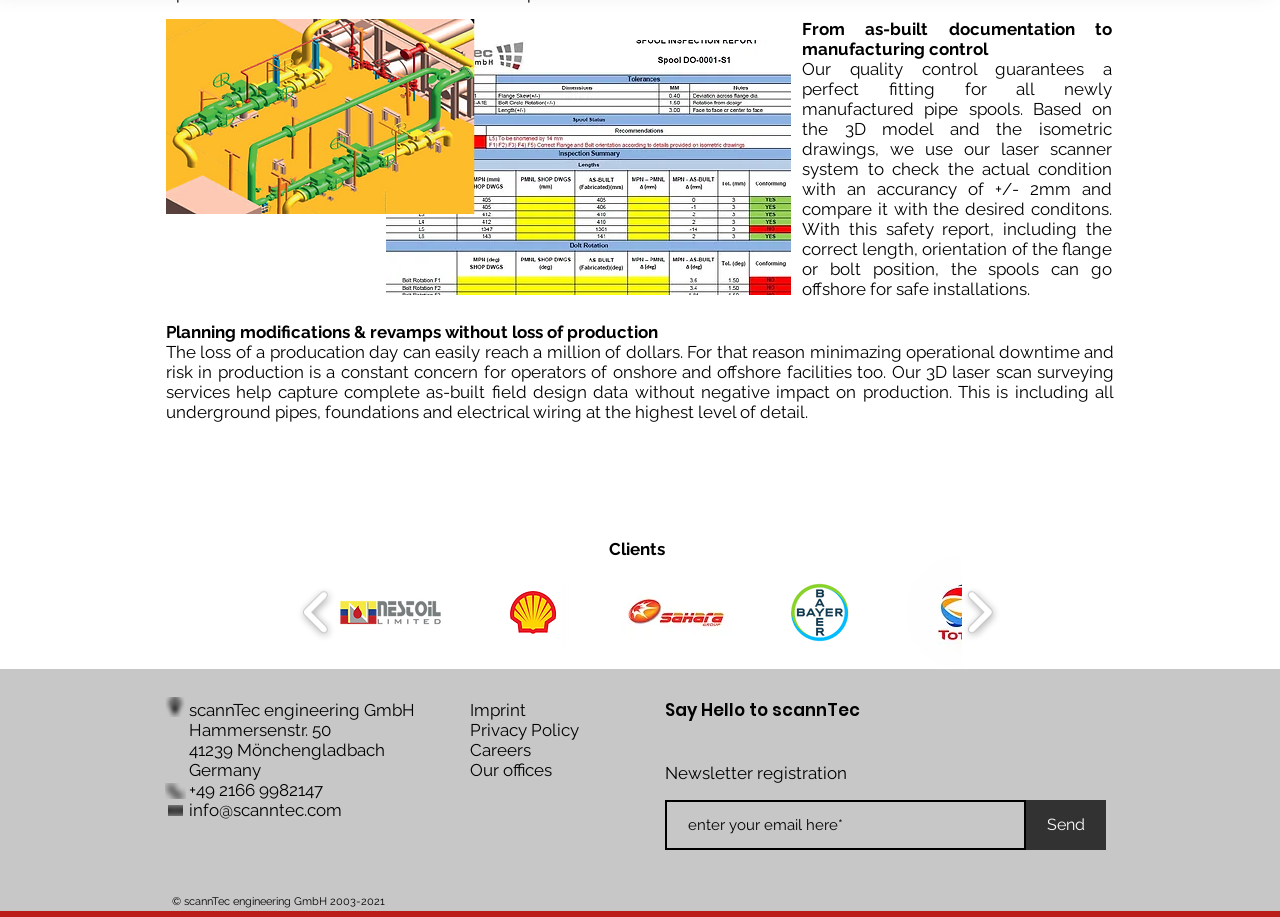Answer the question in one word or a short phrase:
What is the location of the company?

Mönchengladbach, Germany